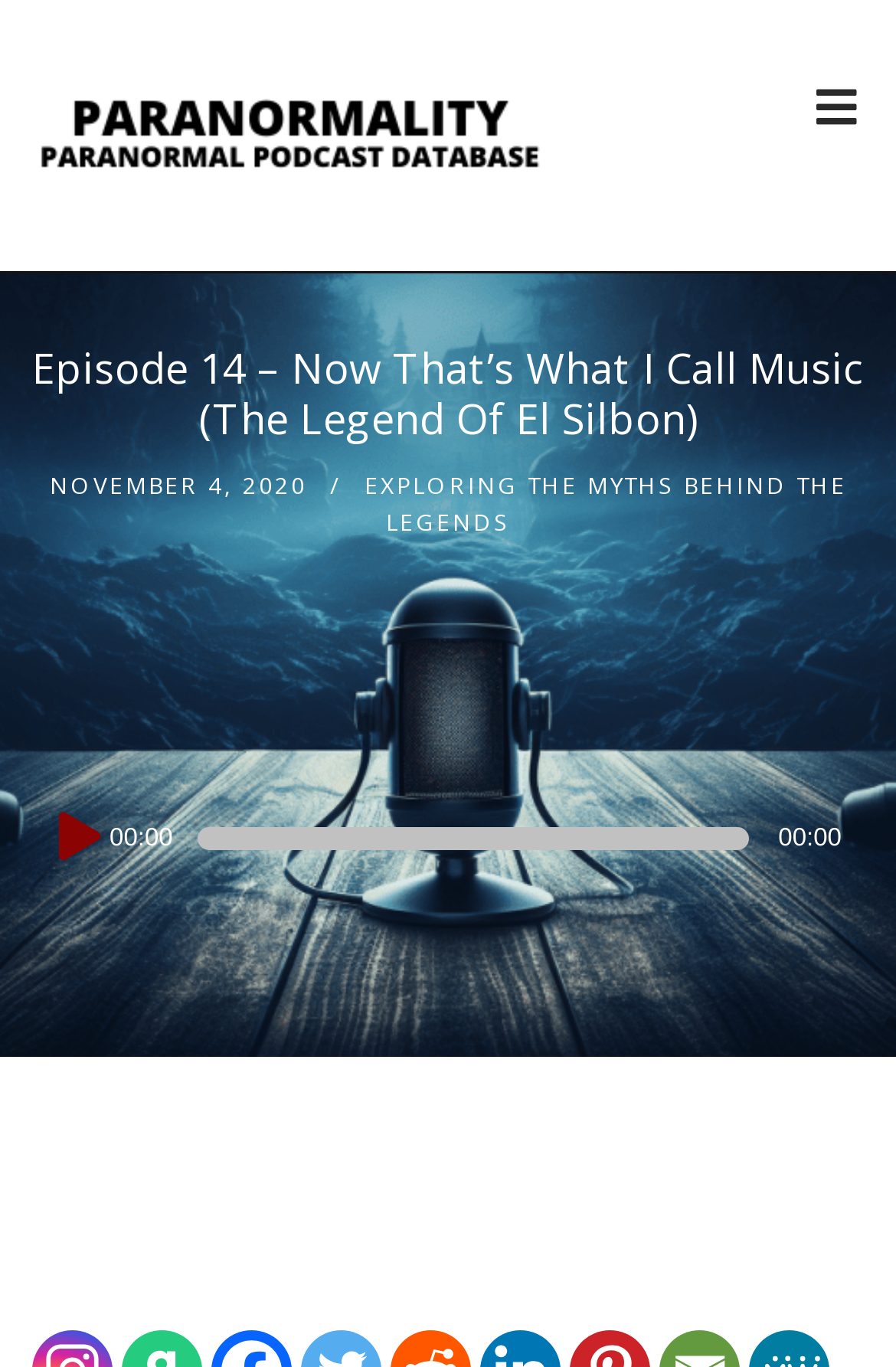Use the details in the image to answer the question thoroughly: 
What is the name of the radio show?

The name of the radio show can be found in the heading element at the top of the webpage, which is 'Paranormality Radio'. This is also confirmed by the link and image elements with the same name.